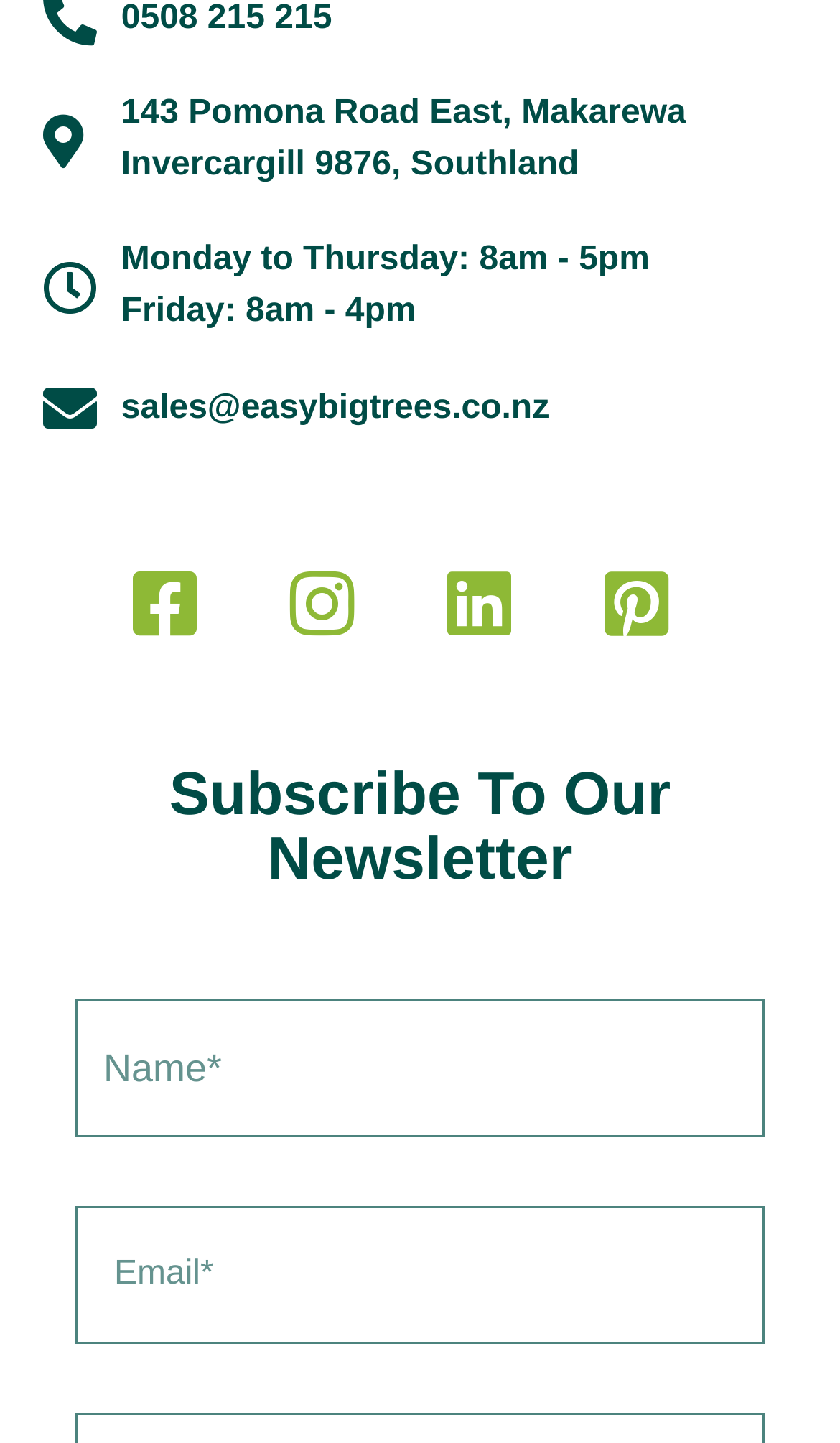Give a one-word or phrase response to the following question: What is the email address for sales inquiries?

sales@easybigtrees.co.nz